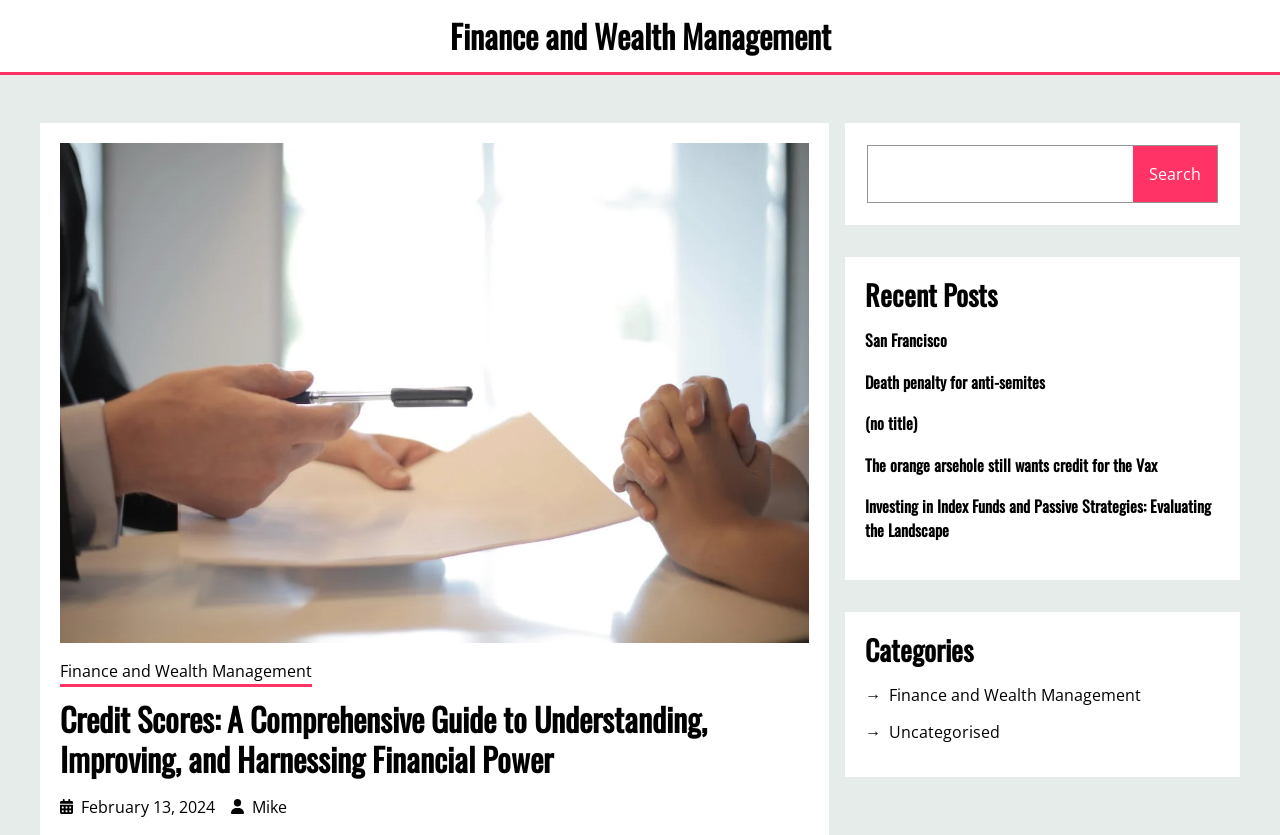Determine the bounding box coordinates of the region I should click to achieve the following instruction: "Explore the category of Uncategorised". Ensure the bounding box coordinates are four float numbers between 0 and 1, i.e., [left, top, right, bottom].

[0.676, 0.862, 0.953, 0.891]